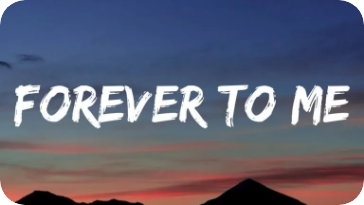Please answer the following question using a single word or phrase: 
What emotions do the colors in the image evoke?

Calm and nostalgia